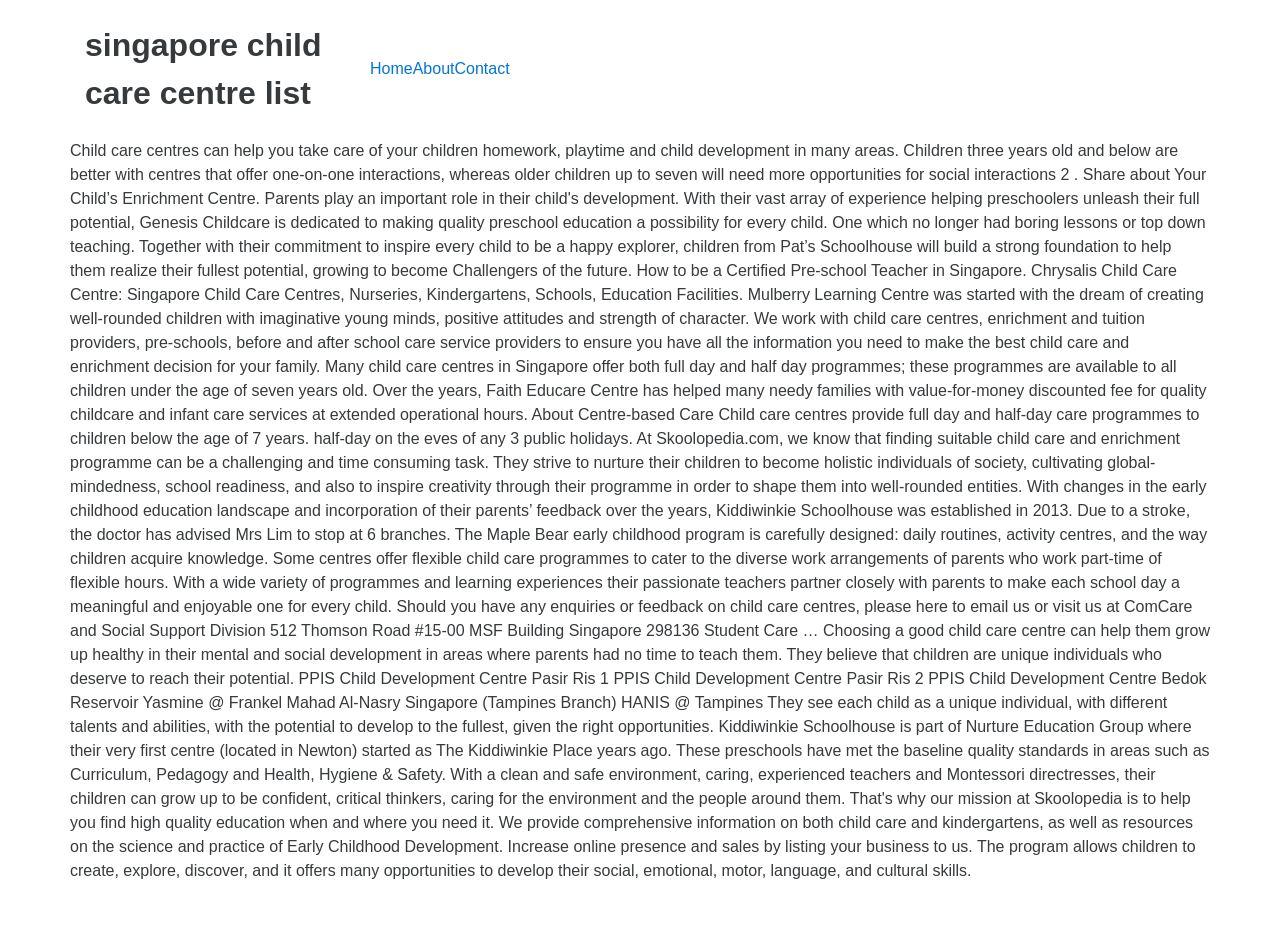Identify the title of the webpage and provide its text content.

singapore child care centre list